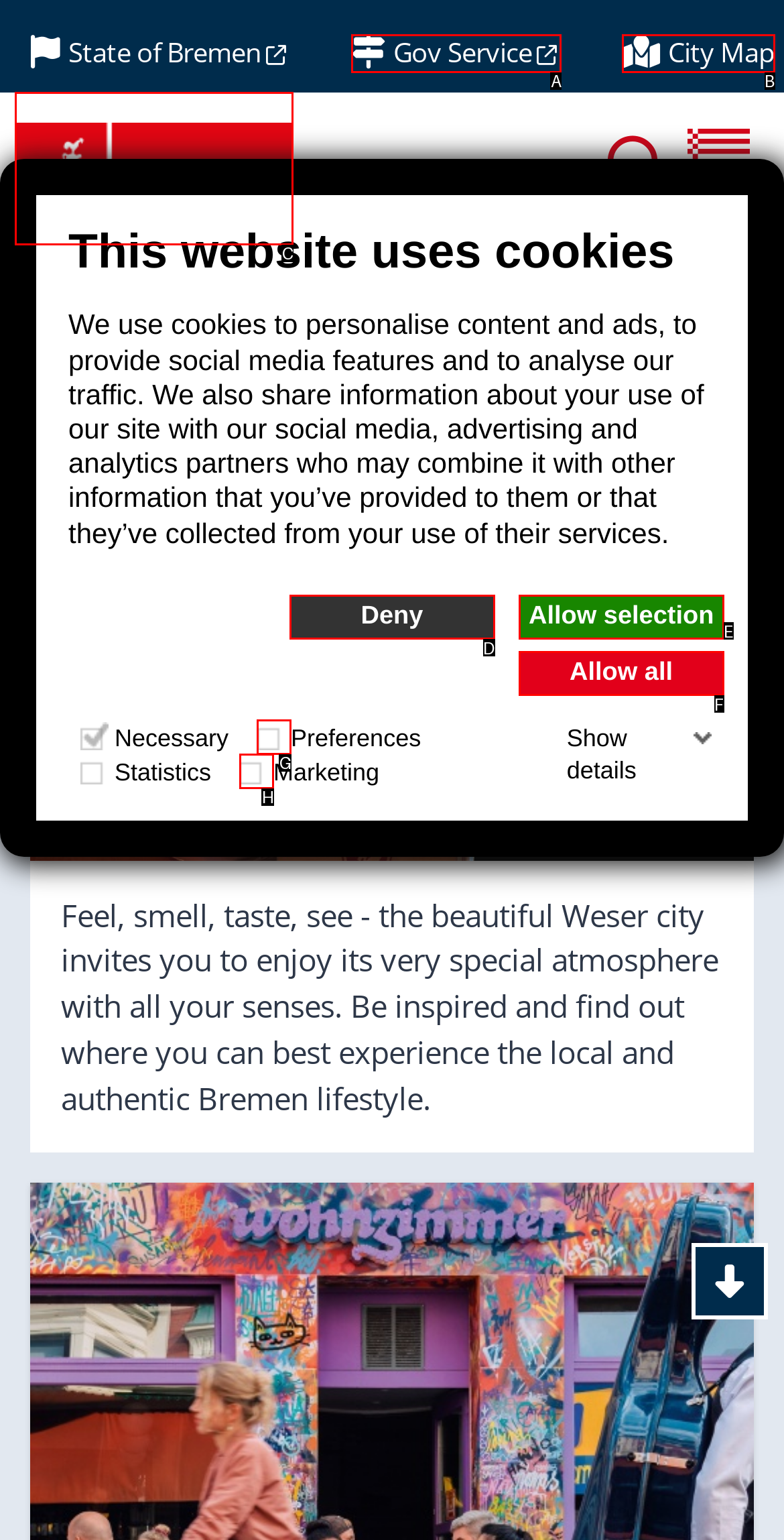Identify the correct lettered option to click in order to perform this task: Go to the start page. Respond with the letter.

C